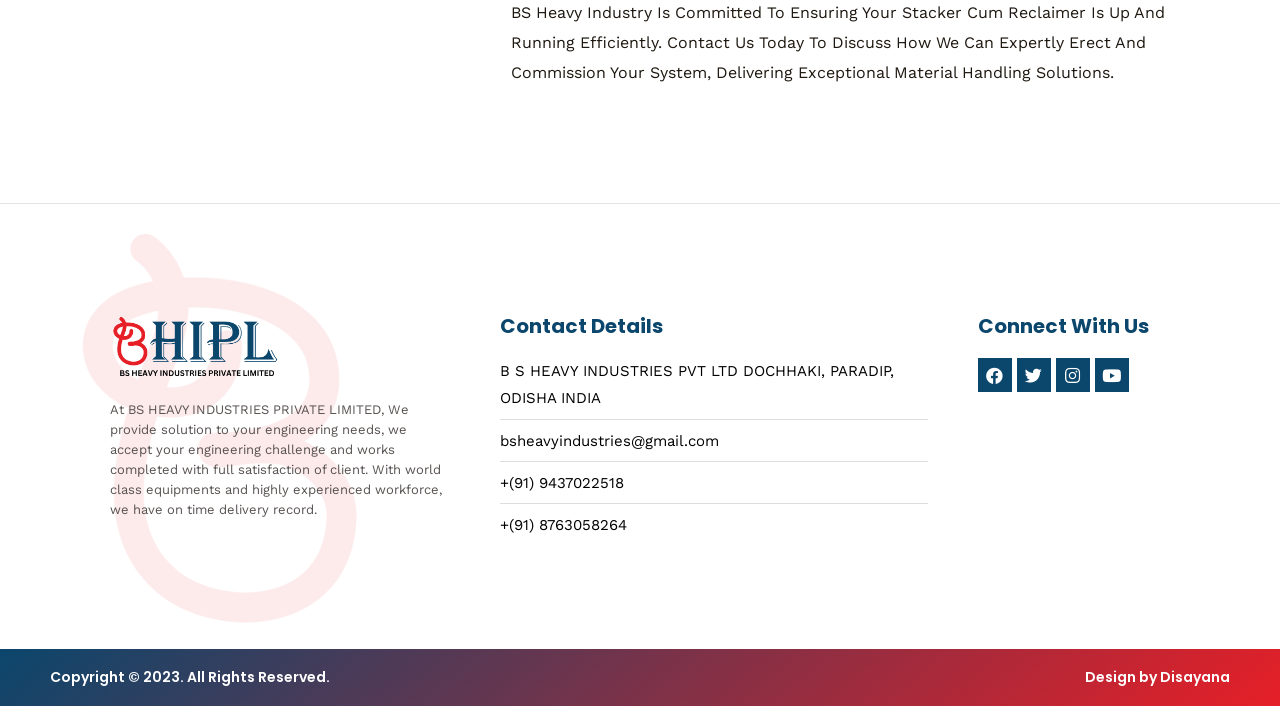Based on the image, please elaborate on the answer to the following question:
What is the company's location?

The company's location can be found in the StaticText element with the content 'B S HEAVY INDUSTRIES PVT LTD DOCHHAKI, PARADIP, ODISHA INDIA', which is located under the 'Contact Details' heading.